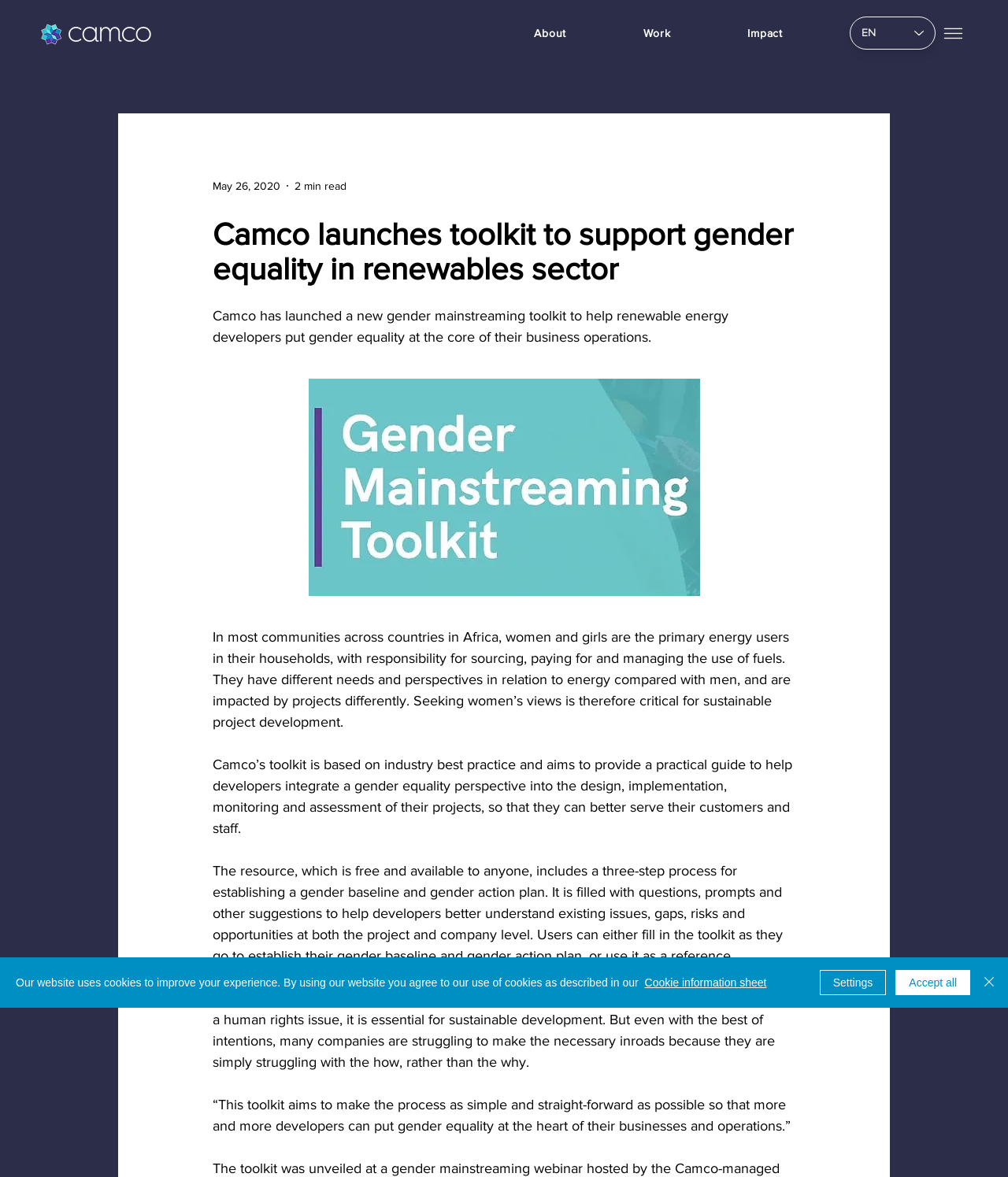What is the format of the toolkit?
Provide a detailed answer to the question using information from the image.

The webpage states that the toolkit is free and available to anyone, and can be used as a reference or filled in as users go to establish their gender baseline and gender action plan.